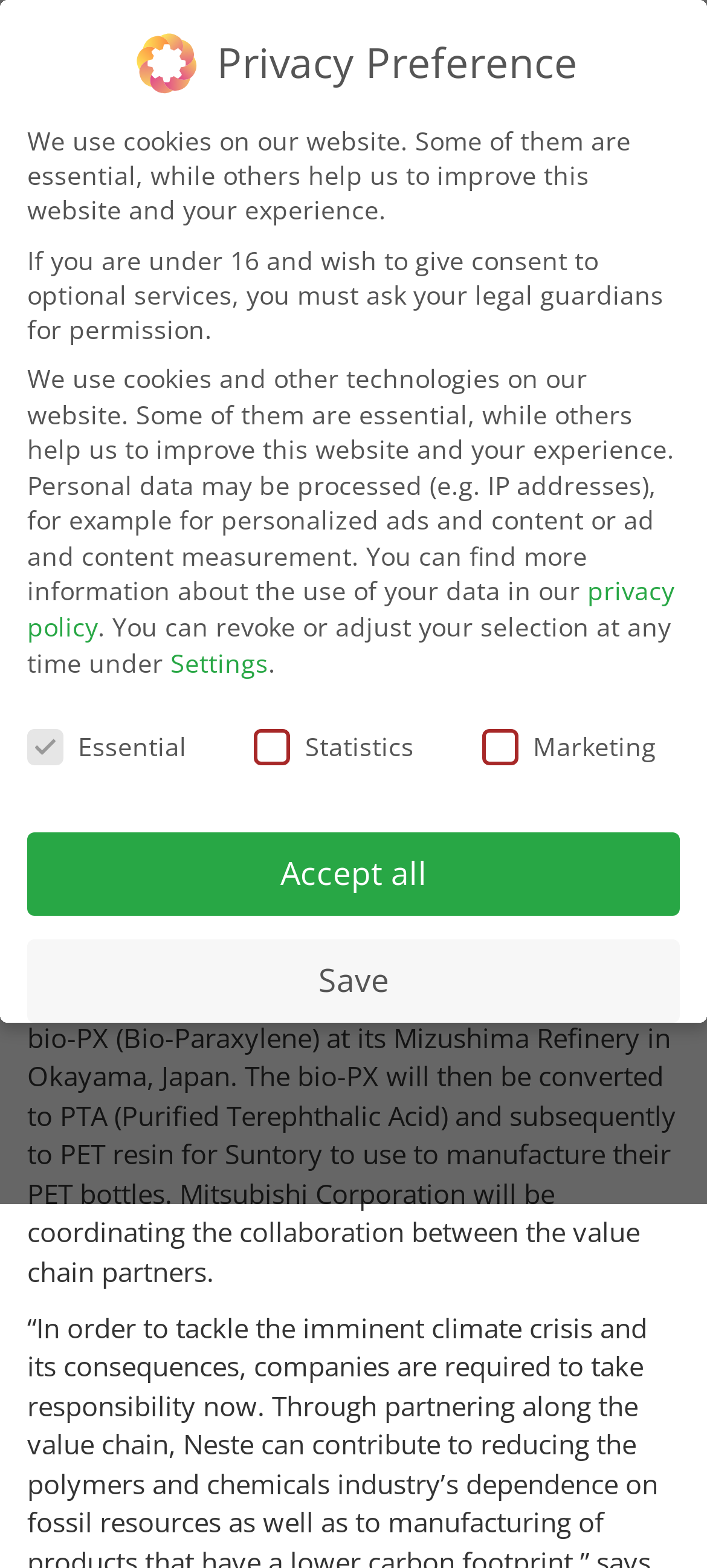Please determine the bounding box coordinates of the element's region to click for the following instruction: "Click the MENU link".

[0.733, 0.012, 0.974, 0.05]